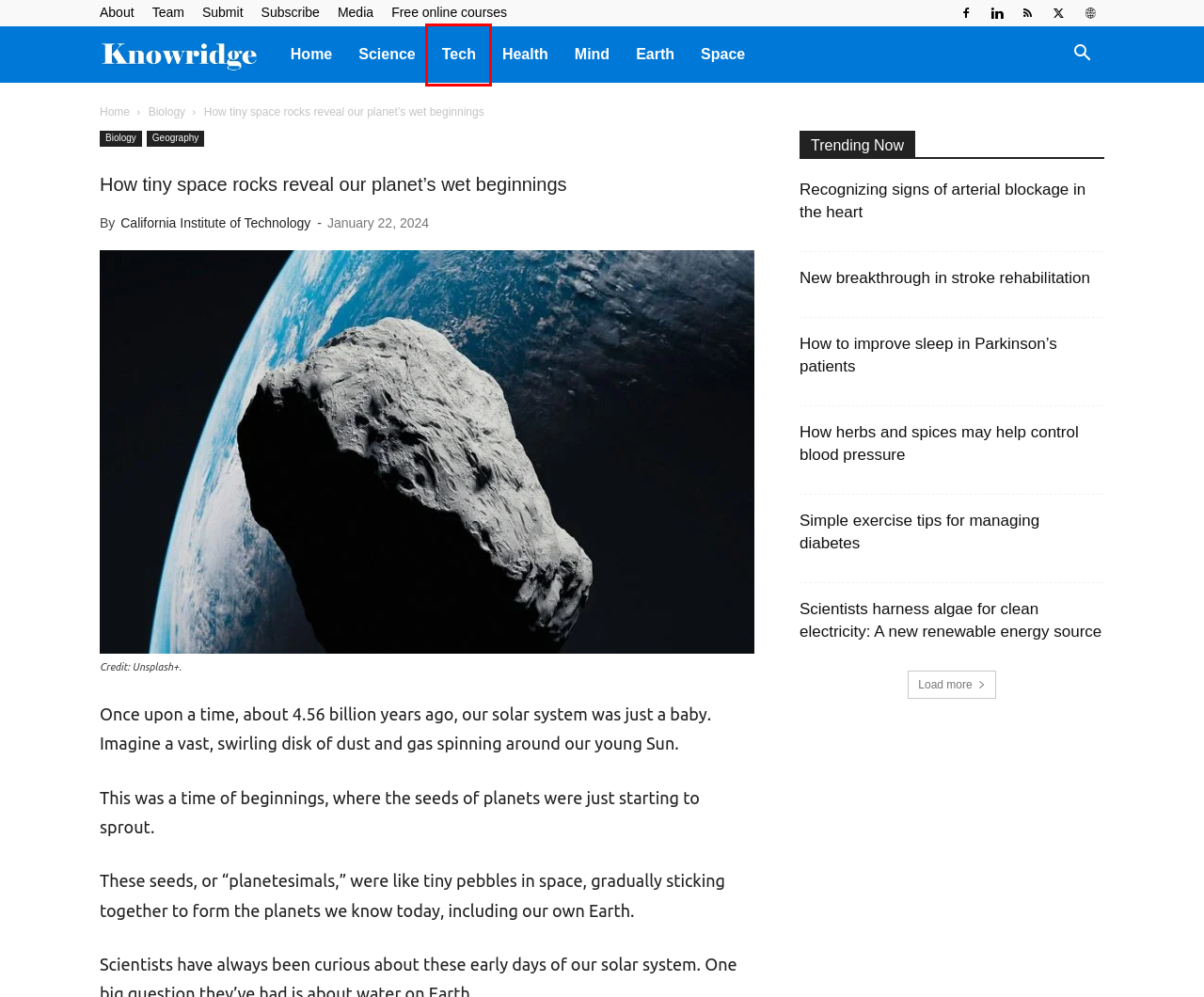Look at the screenshot of the webpage and find the element within the red bounding box. Choose the webpage description that best fits the new webpage that will appear after clicking the element. Here are the candidates:
A. Tech | Knowridge Science Report
B. Space | Knowridge Science Report
C. Simple exercise tips for managing diabetes
D. Submit | Knowridge Science Report
E. Earth | Knowridge Science Report
F. Scientists harness algae for clean electricity: A new renewable energy source
G. California Institute of Technology, Author at Knowridge Science Report
H. New breakthrough in stroke rehabilitation

A